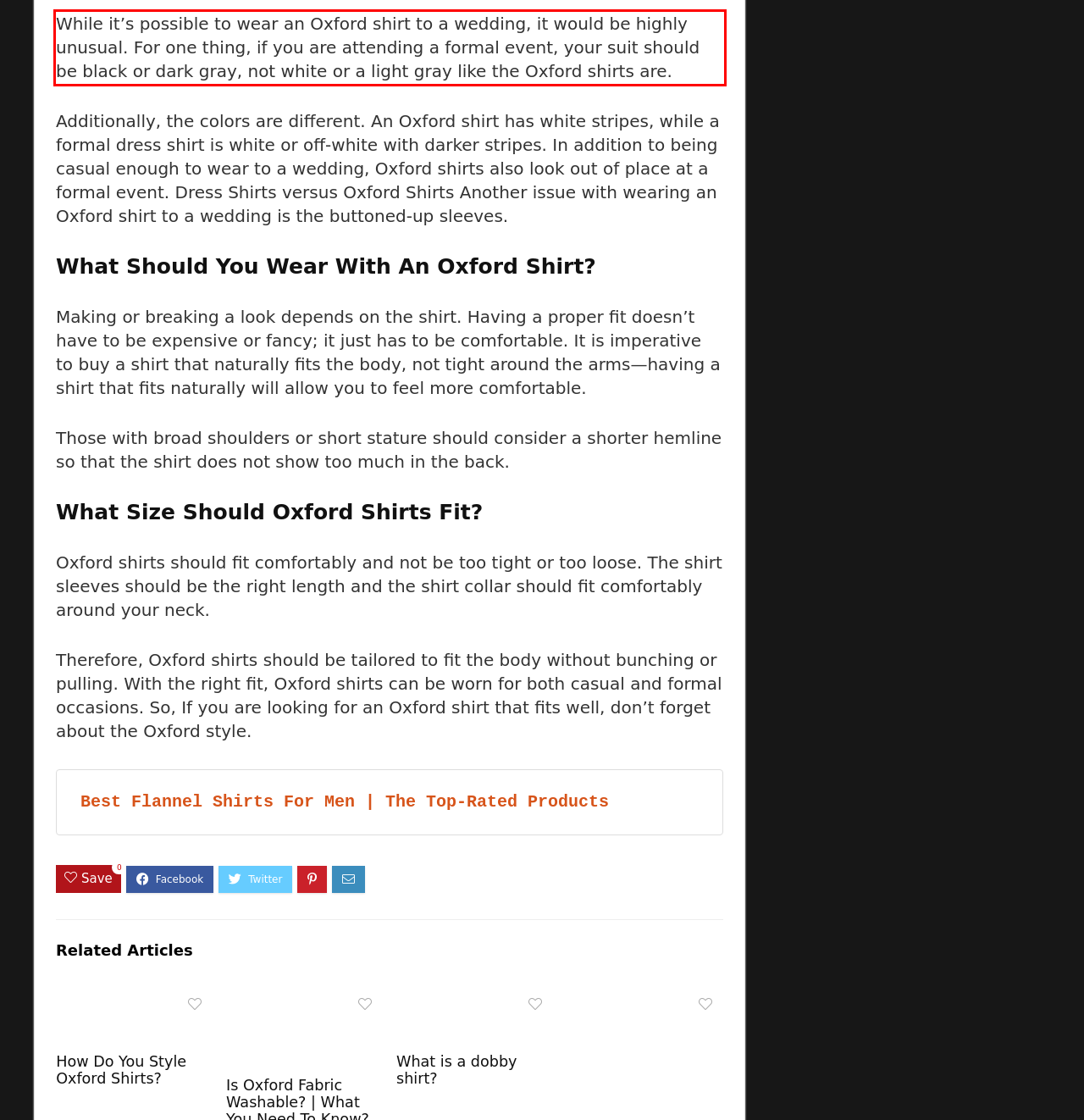You have a screenshot of a webpage where a UI element is enclosed in a red rectangle. Perform OCR to capture the text inside this red rectangle.

While it’s possible to wear an Oxford shirt to a wedding, it would be highly unusual. For one thing, if you are attending a formal event, your suit should be black or dark gray, not white or a light gray like the Oxford shirts are.